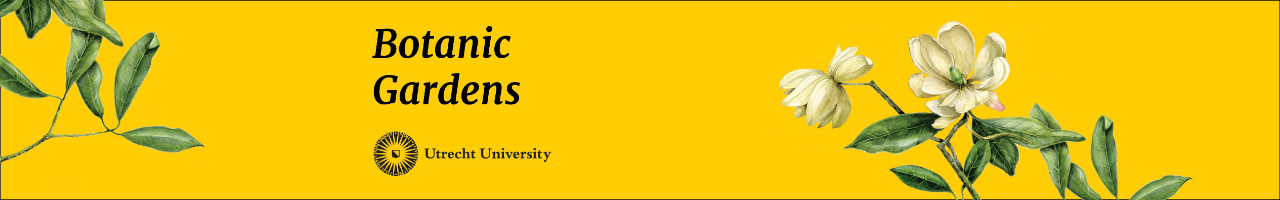Answer the question using only one word or a concise phrase: What is the style of the font used for the text 'Botanic Gardens'?

Bold and sophisticated